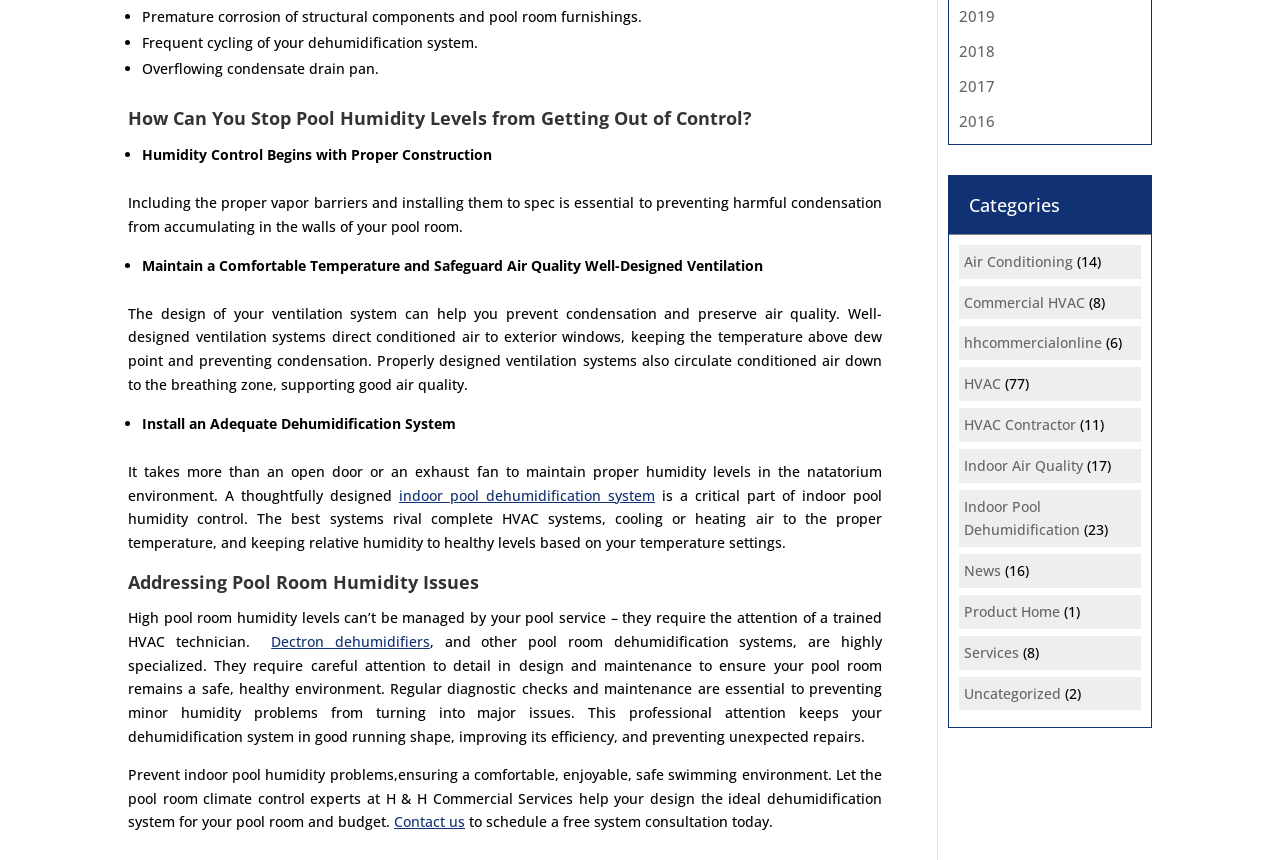Respond with a single word or short phrase to the following question: 
Who can help design the ideal dehumidification system for a pool room?

H & H Commercial Services